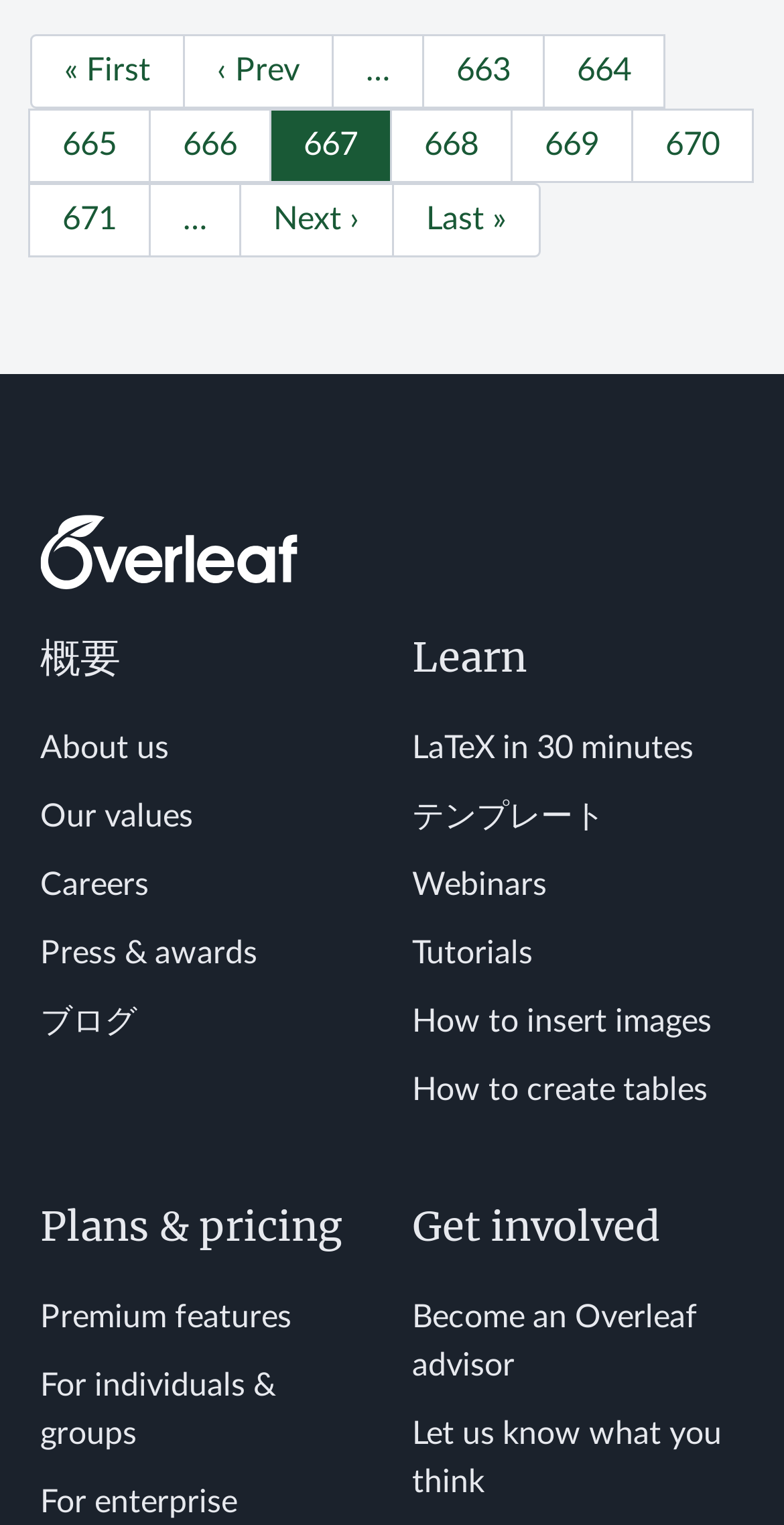Select the bounding box coordinates of the element I need to click to carry out the following instruction: "Follow the blog".

None